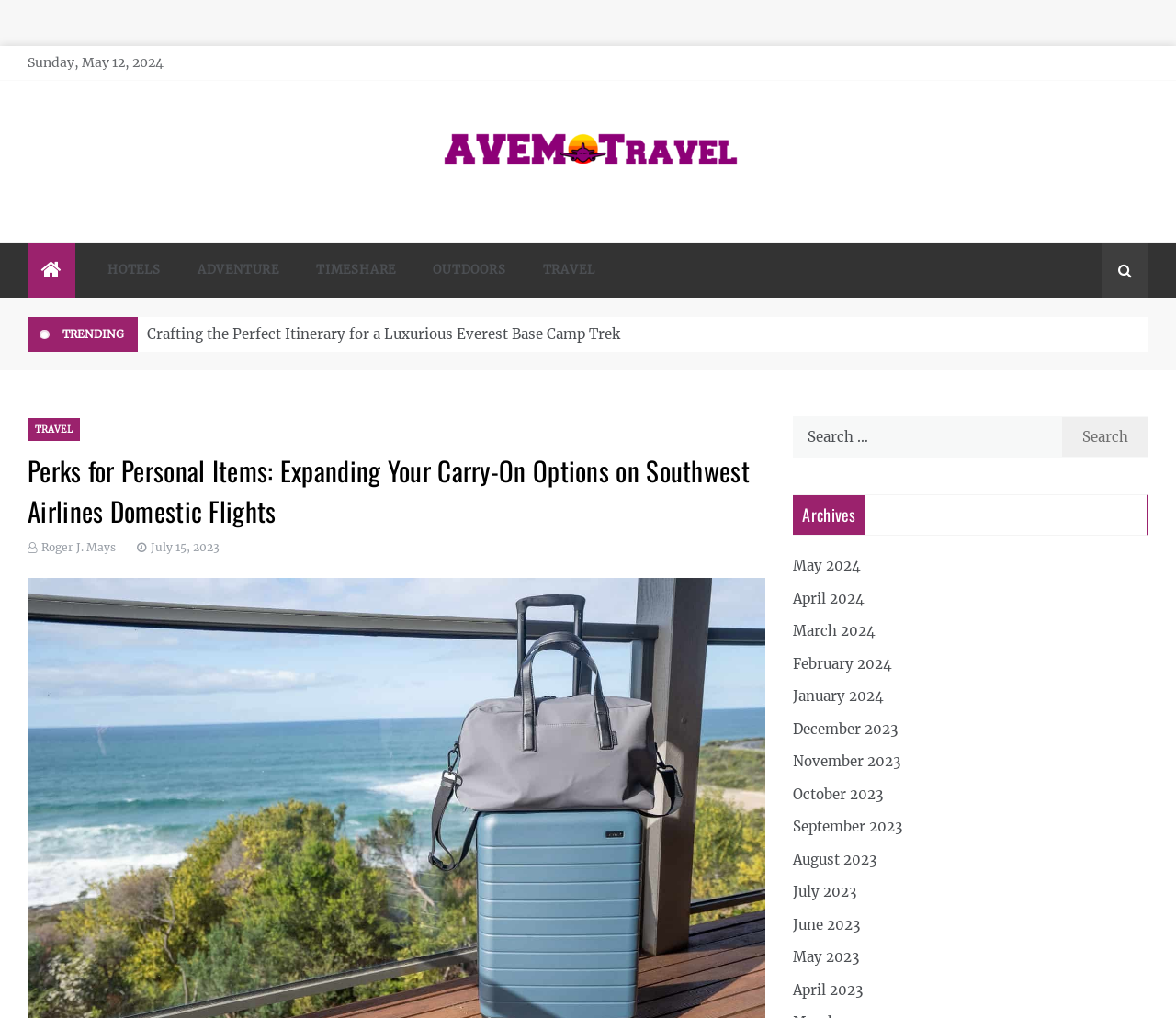What is the author of the article 'Perks for Personal Items: Expanding Your Carry-On Options on Southwest Airlines Domestic Flights'?
Kindly answer the question with as much detail as you can.

The author of the article 'Perks for Personal Items: Expanding Your Carry-On Options on Southwest Airlines Domestic Flights' is Roger J. Mays, which can be found in the link element with the text 'Roger J. Mays'.